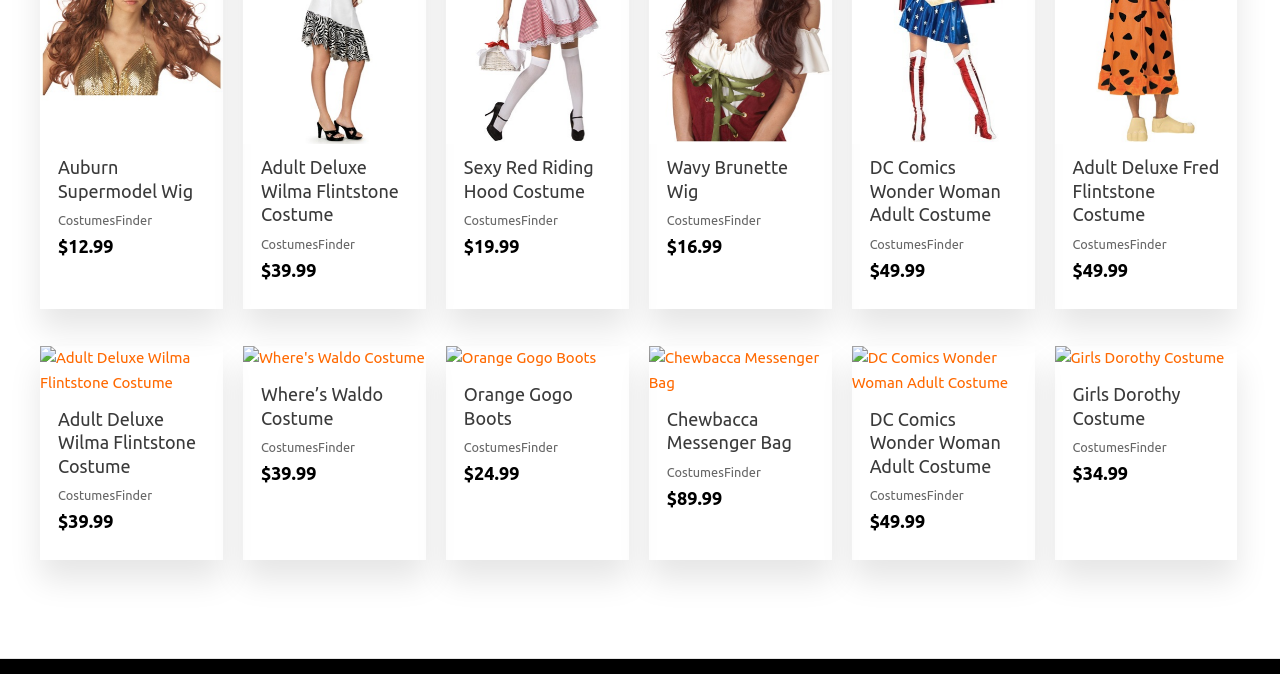Please give the bounding box coordinates of the area that should be clicked to fulfill the following instruction: "View Auburn Supermodel Wig details". The coordinates should be in the format of four float numbers from 0 to 1, i.e., [left, top, right, bottom].

[0.045, 0.232, 0.16, 0.315]